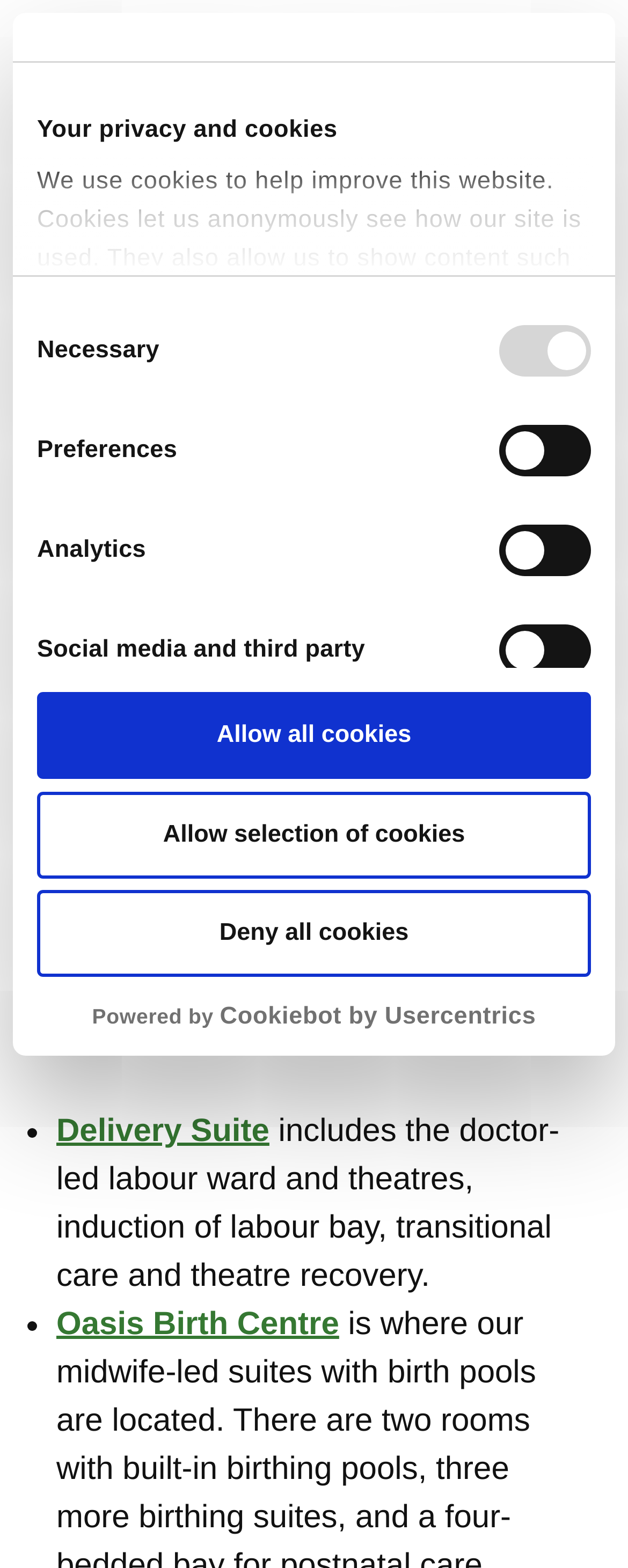Give the bounding box coordinates for the element described as: "Oasis Birth Centre".

[0.09, 0.833, 0.54, 0.856]